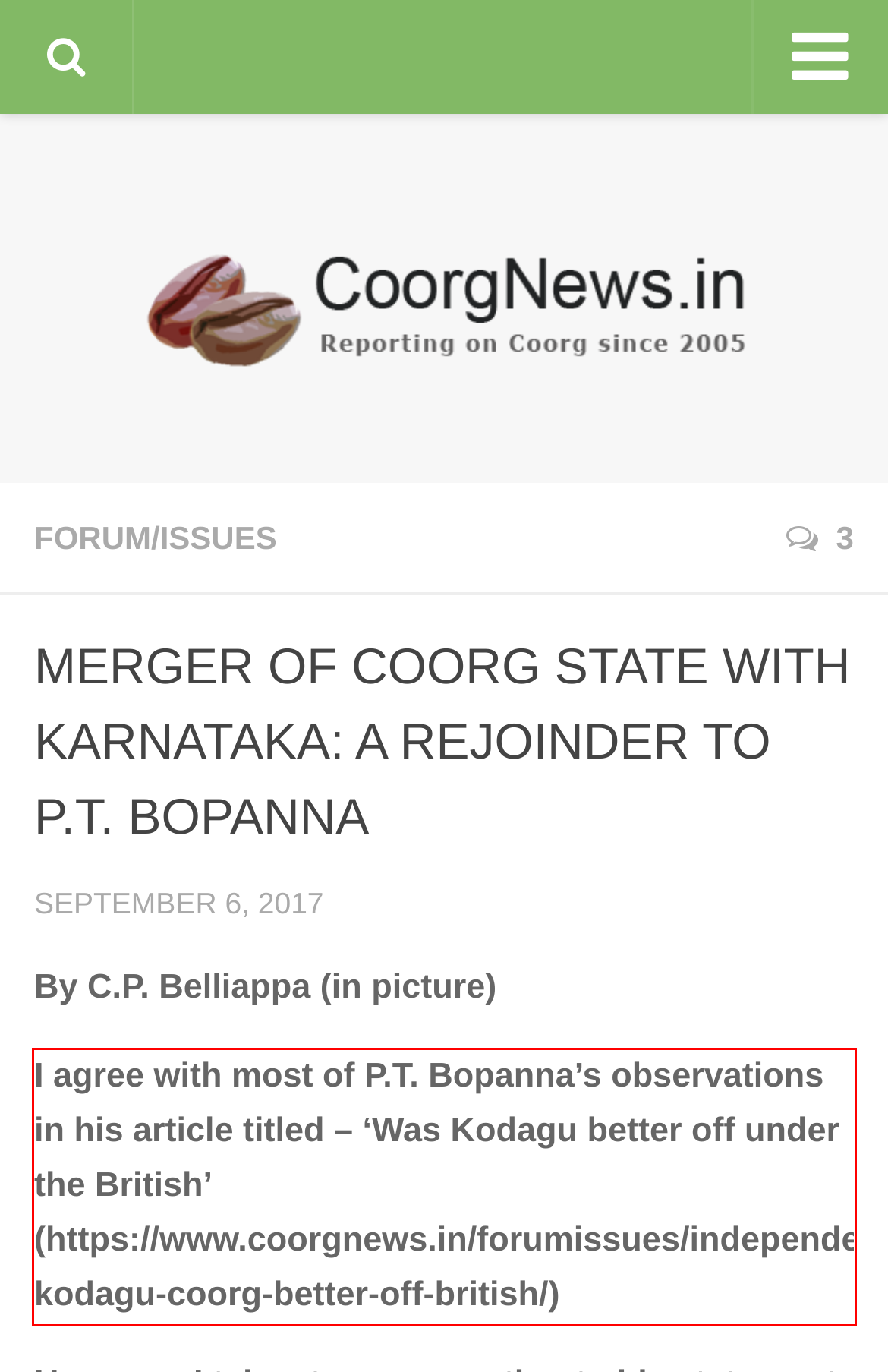In the given screenshot, locate the red bounding box and extract the text content from within it.

I agree with most of P.T. Bopanna’s observations in his article titled – ‘Was Kodagu better off under the British’ (https://www.coorgnews.in/forumissues/independence-kodagu-coorg-better-off-british/)